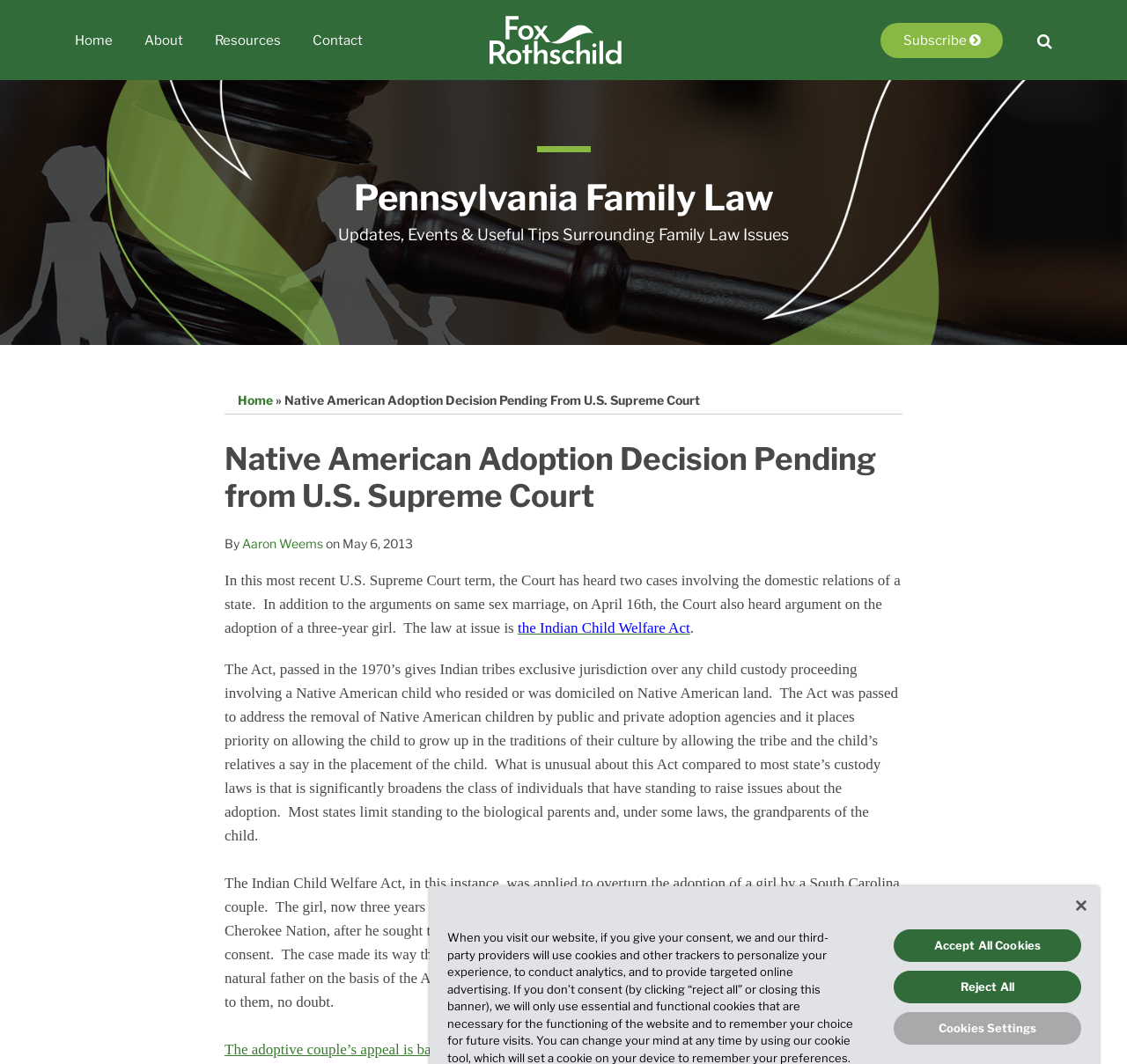Predict the bounding box of the UI element based on the description: "Reject All". The coordinates should be four float numbers between 0 and 1, formatted as [left, top, right, bottom].

[0.793, 0.913, 0.959, 0.943]